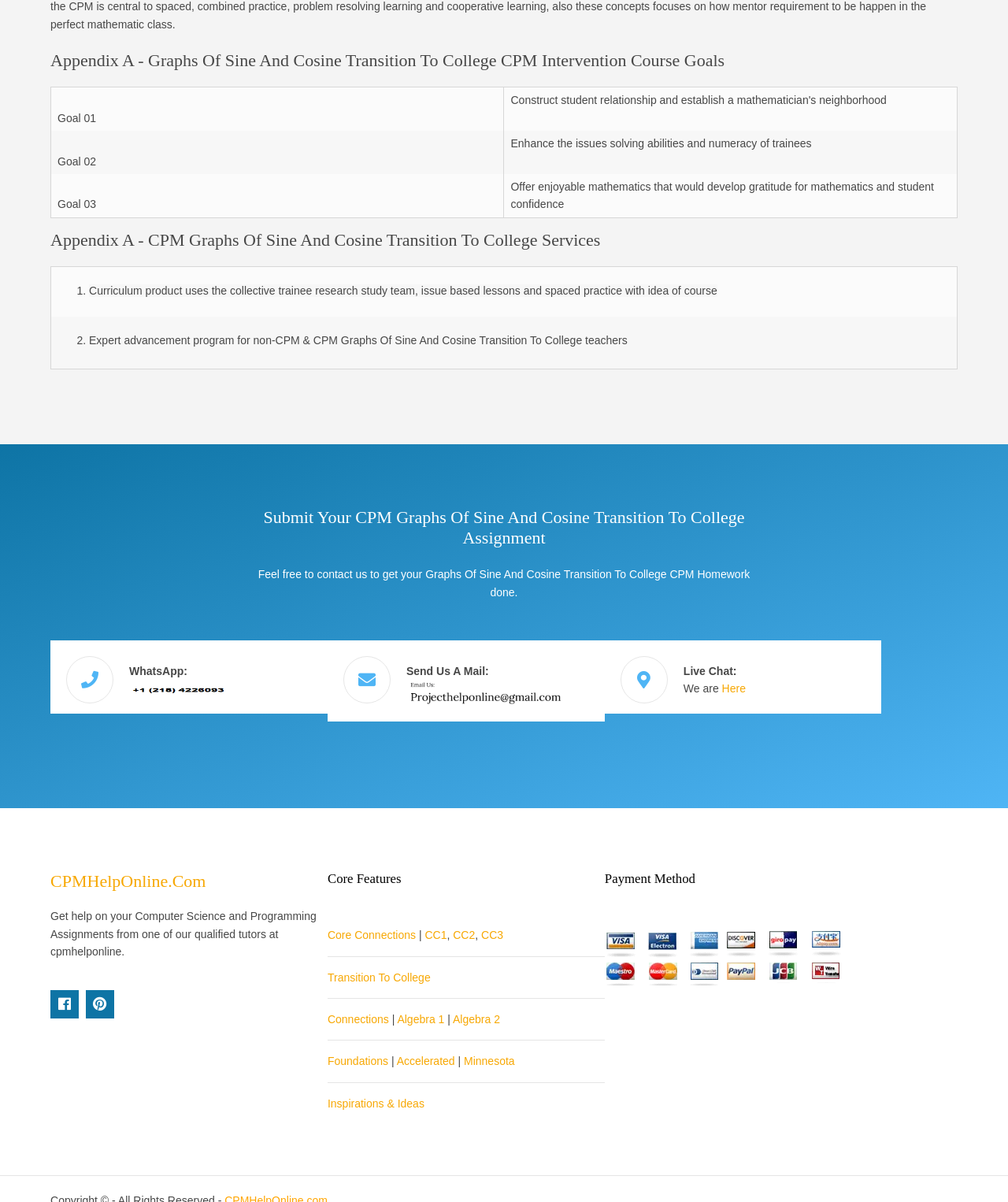Provide the bounding box coordinates for the UI element that is described as: "Transition To College".

[0.364, 0.788, 0.466, 0.799]